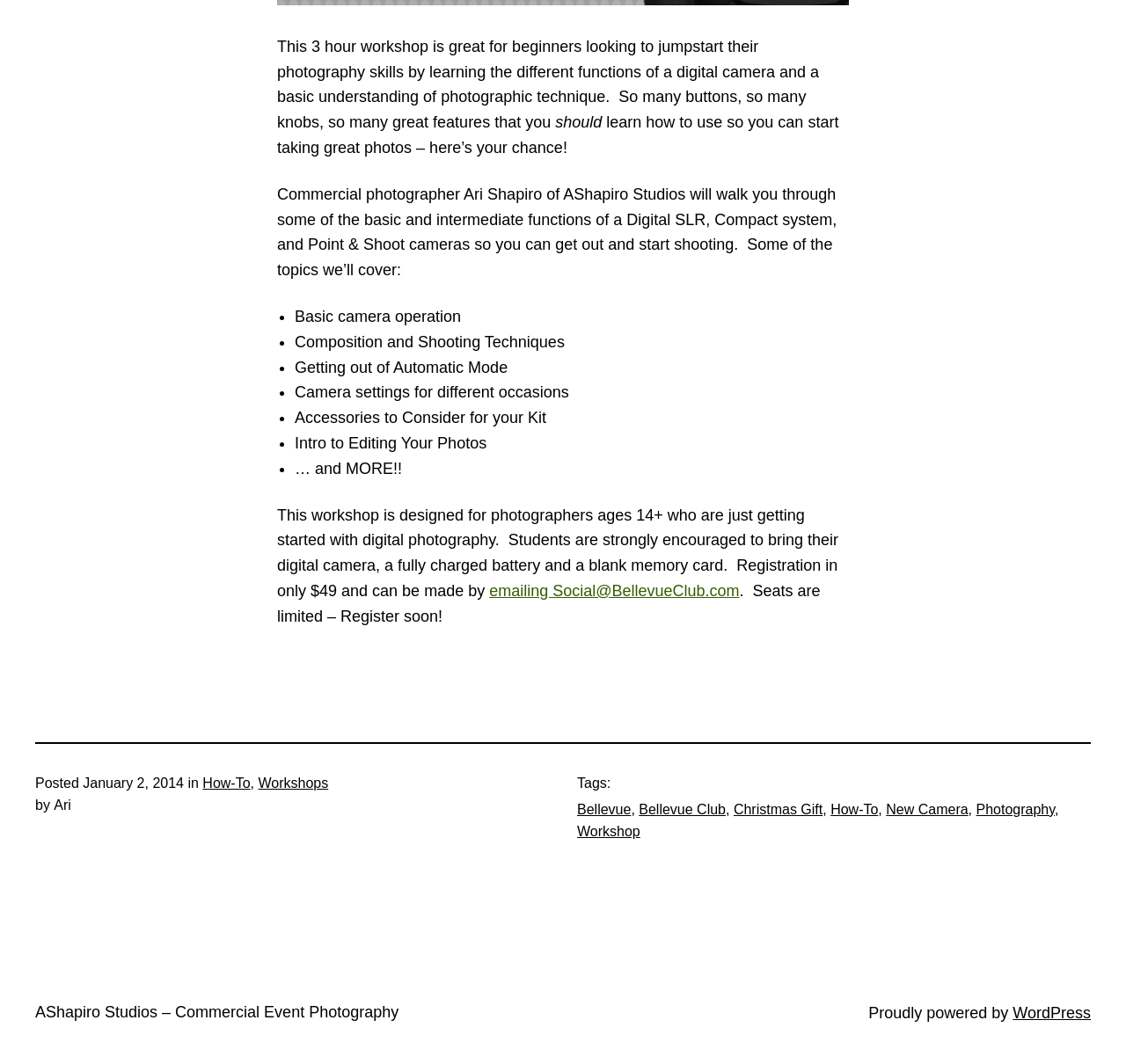Please reply with a single word or brief phrase to the question: 
How much does it cost to register for the workshop?

$49